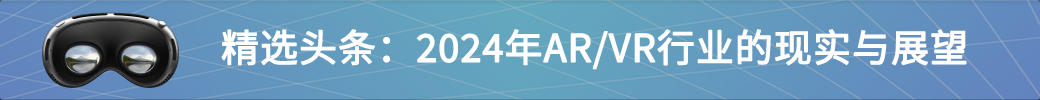Please provide a one-word or short phrase answer to the question:
What is the language of the bold text?

Chinese